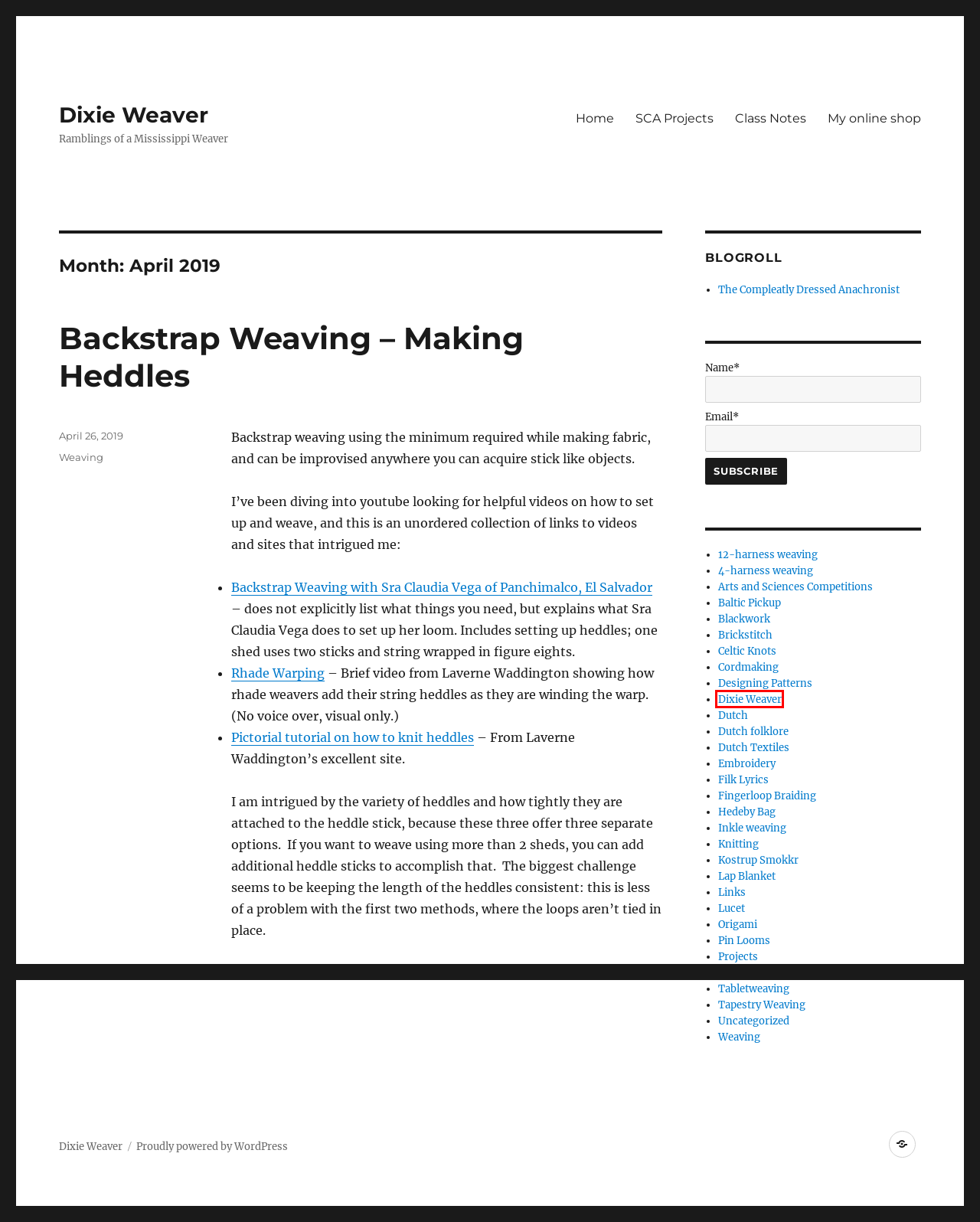Observe the webpage screenshot and focus on the red bounding box surrounding a UI element. Choose the most appropriate webpage description that corresponds to the new webpage after clicking the element in the bounding box. Here are the candidates:
A. Brickstitch – Dixie Weaver
B. SCA Projects – Dixie Weaver
C. Celtic Knots – Dixie Weaver
D. Weaving – Dixie Weaver
E. Dutch Textiles – Dixie Weaver
F. Backstrap Weaving – Making Heddles – Dixie Weaver
G. Dixie Weaver – Dixie Weaver
H. Tutorial-continuous string heddles | Backstrap Weaving

G